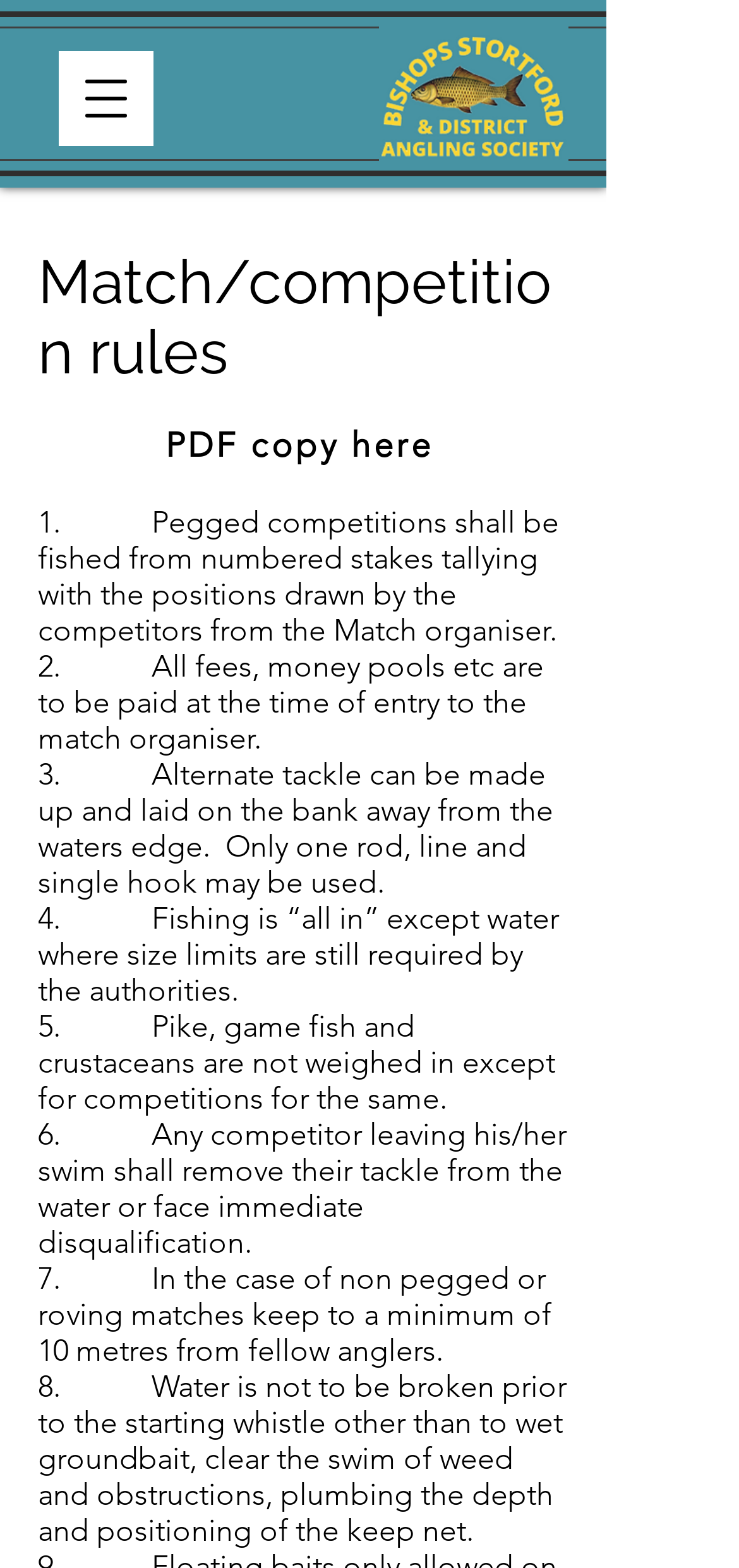Provide a thorough description of this webpage.

The webpage is about the club match rules of BSDAS (Bishops Stortford District Angling Society). At the top left, there is a button to open the navigation menu. On the top right, there is a link to an image of the BISHOPS_STORTFORD 4793A3 background. 

Below the image, there is a heading that reads "Match/competition rules". Next to the heading, there is a link to a PDF copy of the rules. 

The main content of the webpage consists of 8 rules, each numbered and described in a paragraph. The rules are listed in a vertical column, starting from the top left of the page. The rules describe the guidelines for pegged competitions, payment of fees, tackle usage, fishing regulations, and etiquette.